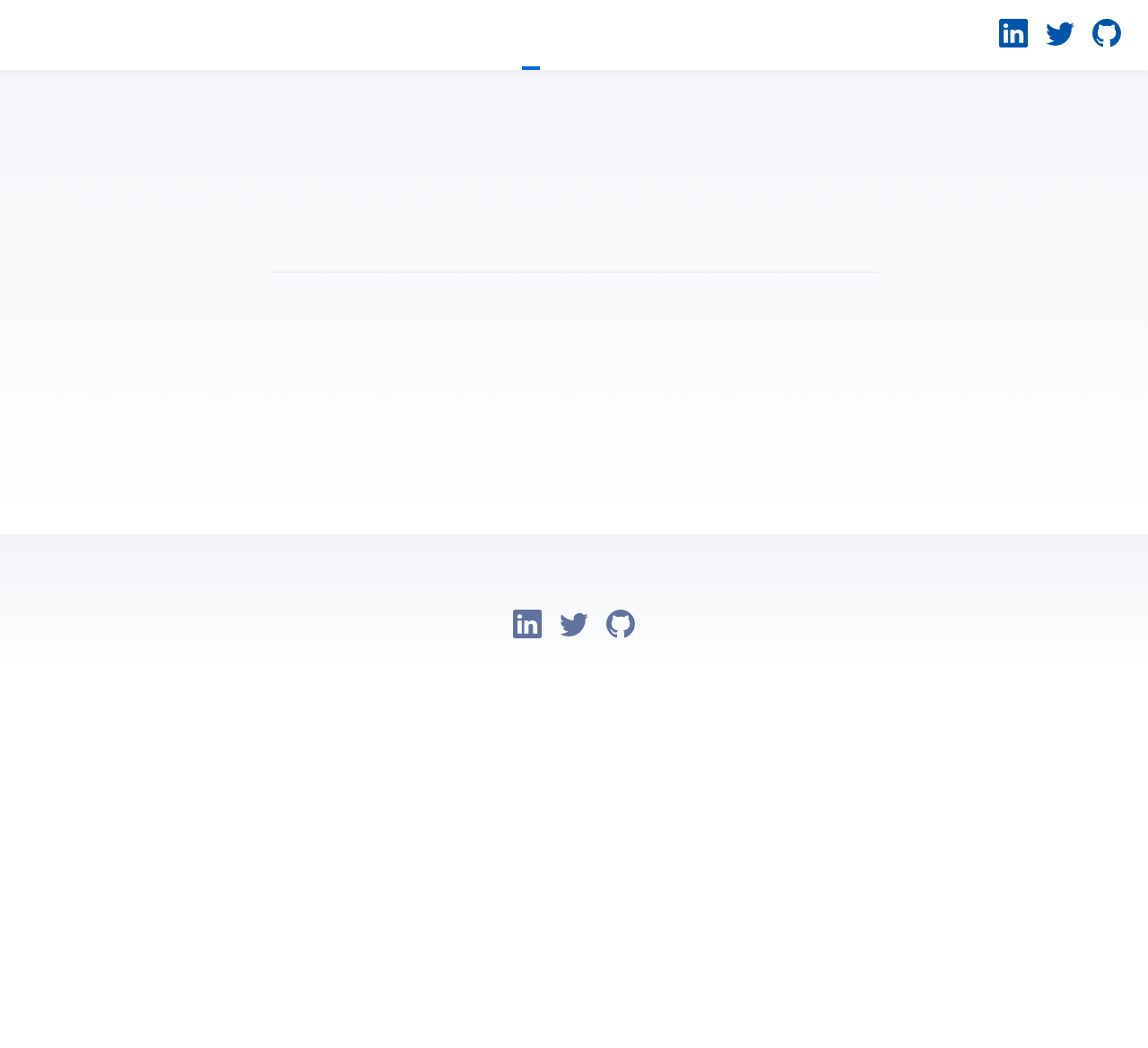Please identify the bounding box coordinates of the clickable area that will allow you to execute the instruction: "go to about page".

[0.423, 0.0, 0.439, 0.067]